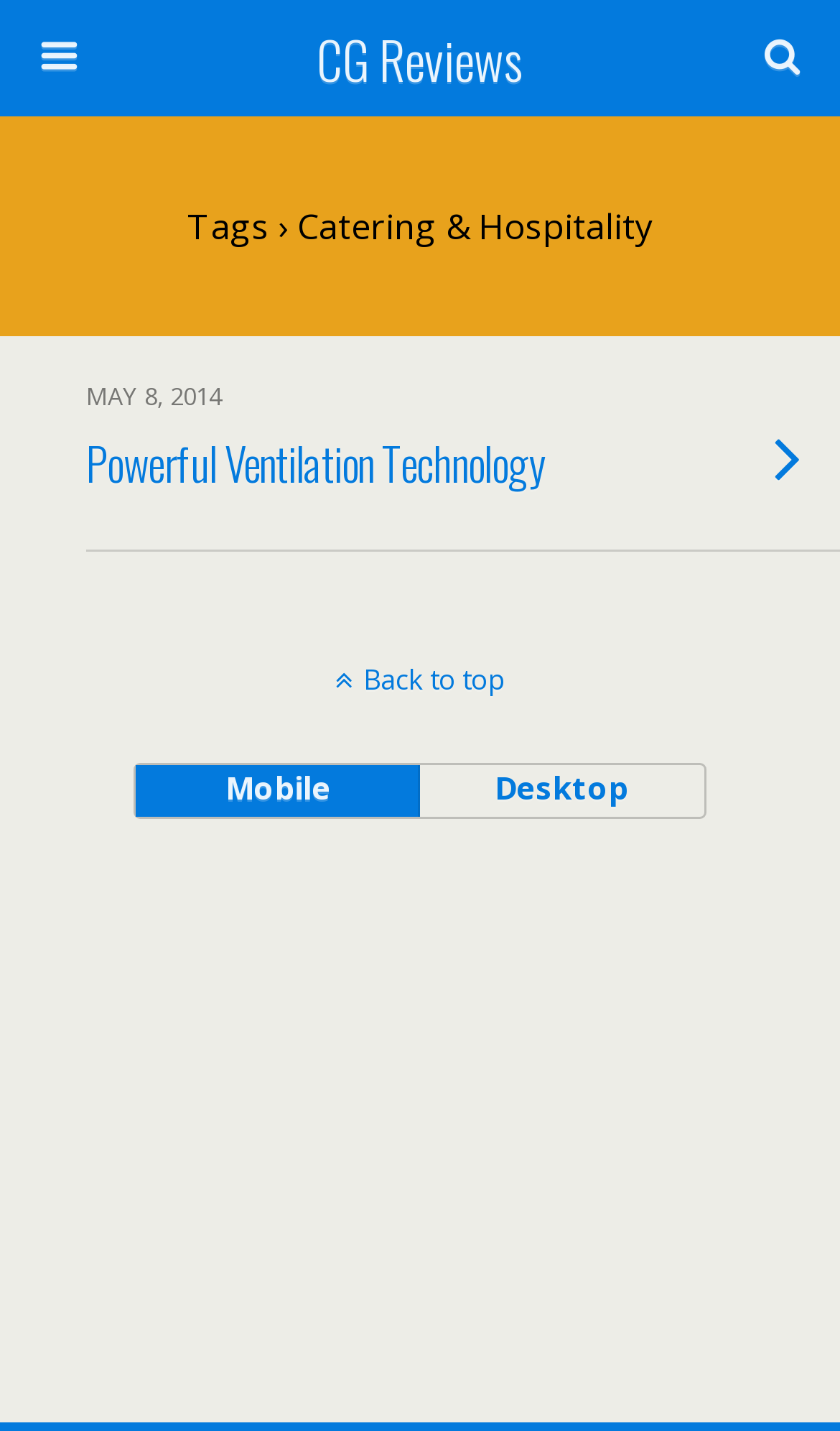What is the category of the current article?
Give a one-word or short-phrase answer derived from the screenshot.

Catering & Hospitality